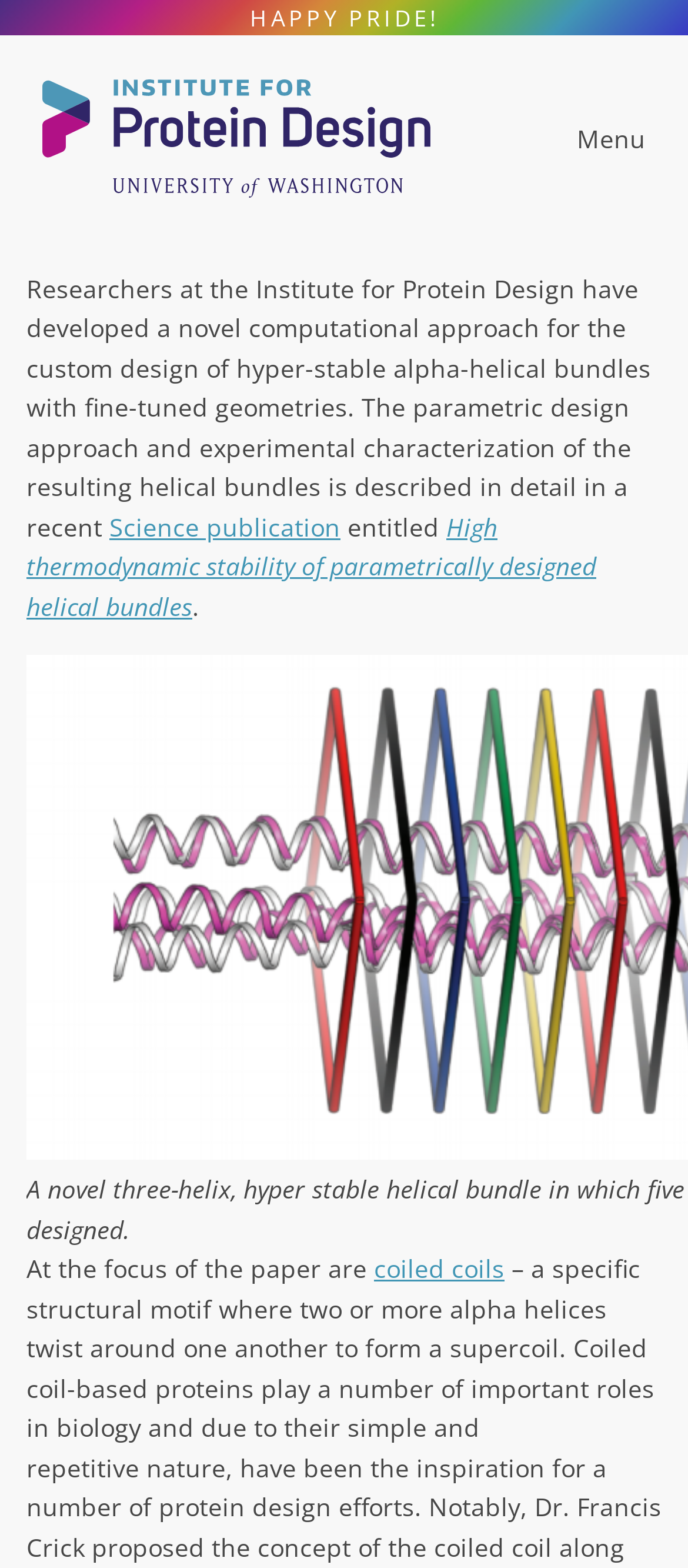What is the name of the publication?
Using the image, respond with a single word or phrase.

Science